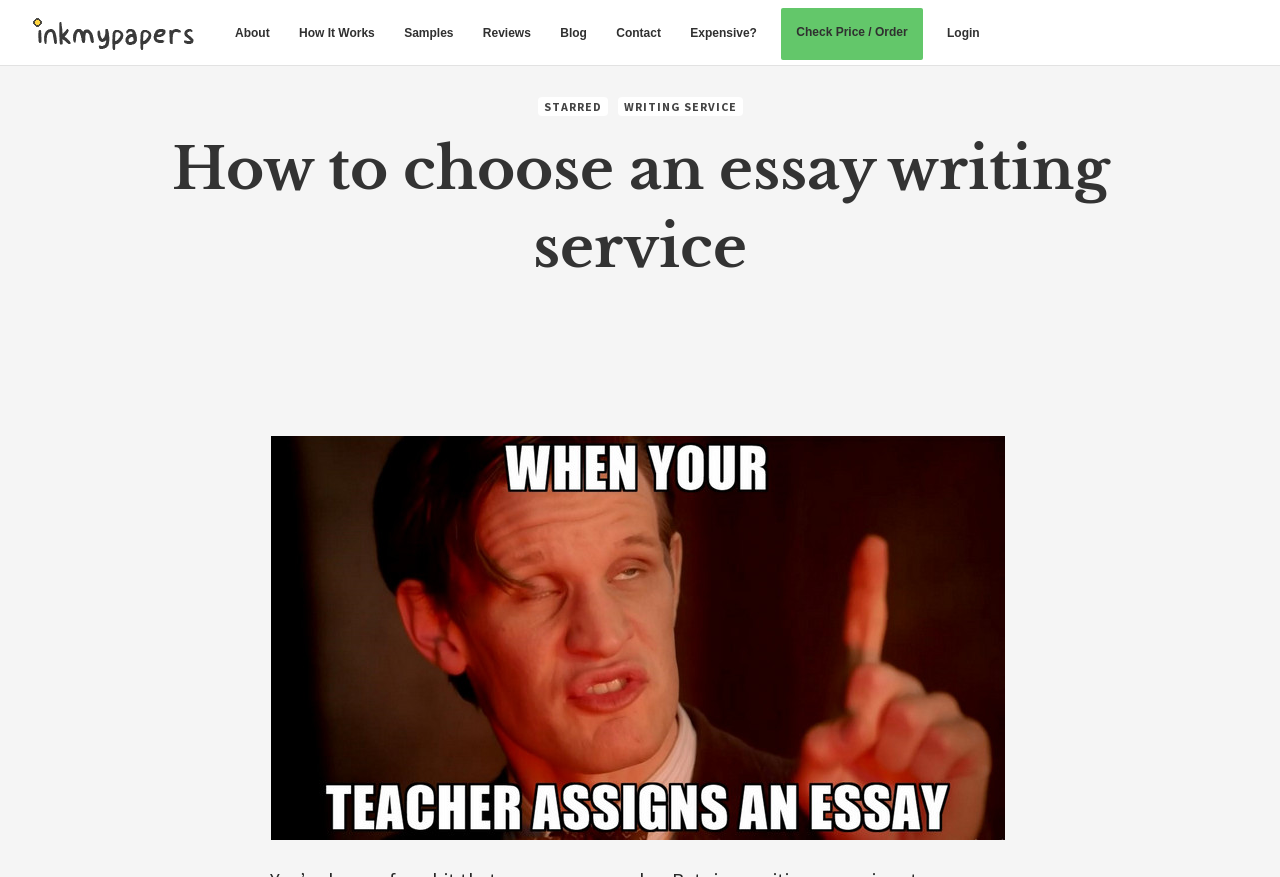Find the bounding box coordinates of the clickable area that will achieve the following instruction: "Read the 'How to choose an essay writing service' heading".

[0.1, 0.148, 0.9, 0.326]